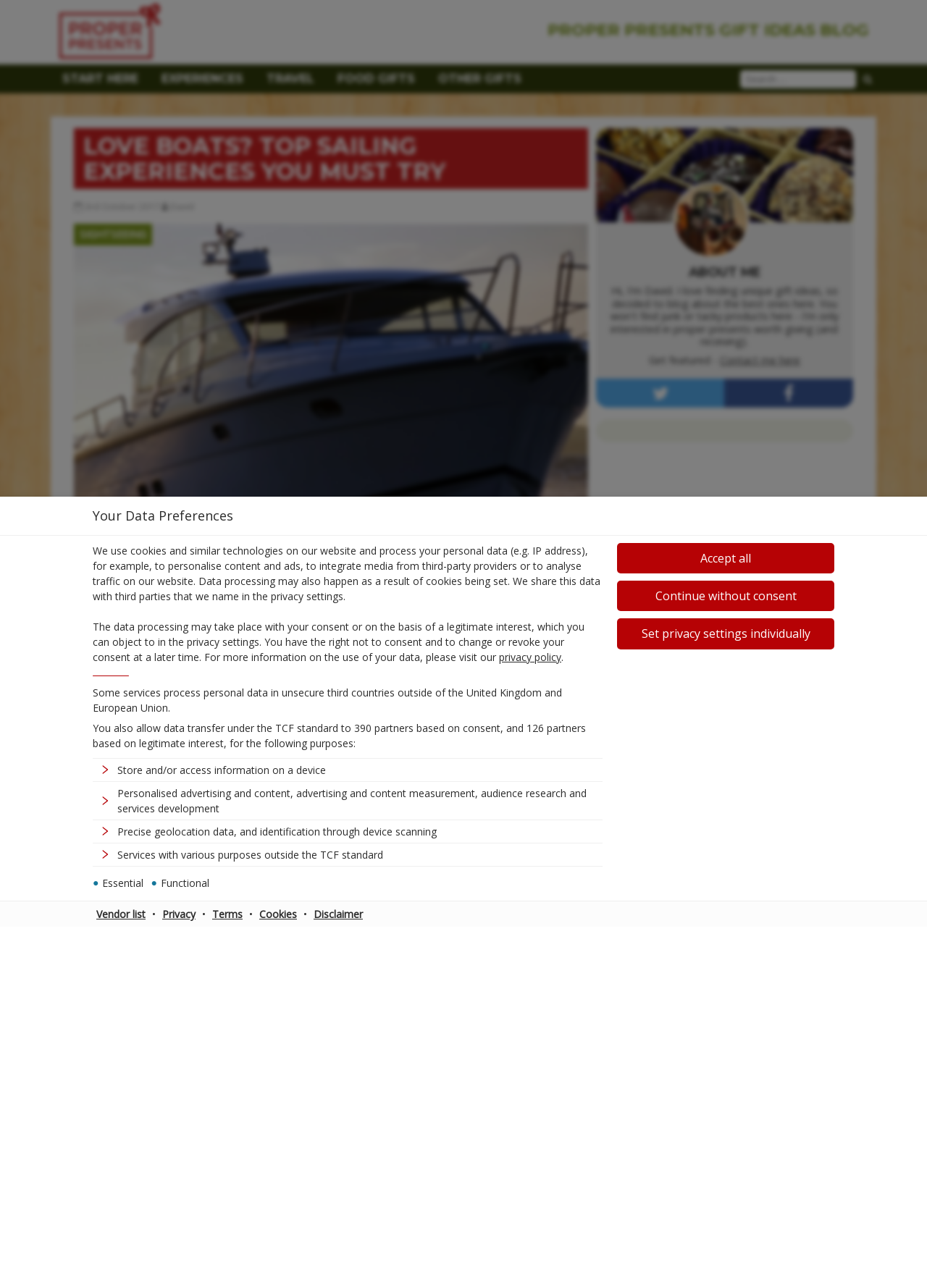Determine the bounding box coordinates for the UI element with the following description: "Privacy". The coordinates should be four float numbers between 0 and 1, represented as [left, top, right, bottom].

[0.171, 0.704, 0.215, 0.715]